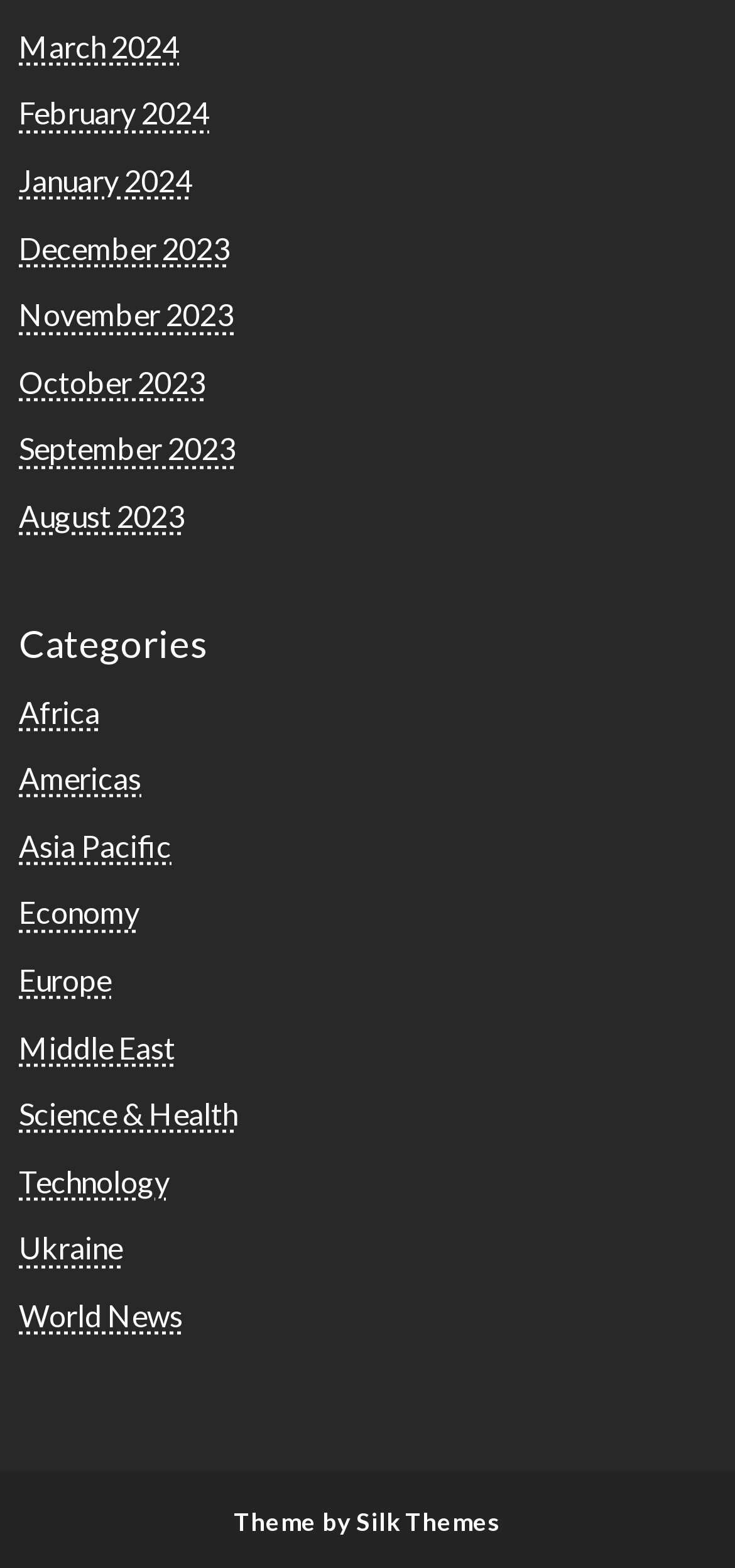Using the format (top-left x, top-left y, bottom-right x, bottom-right y), and given the element description, identify the bounding box coordinates within the screenshot: August 2023

[0.026, 0.317, 0.251, 0.34]